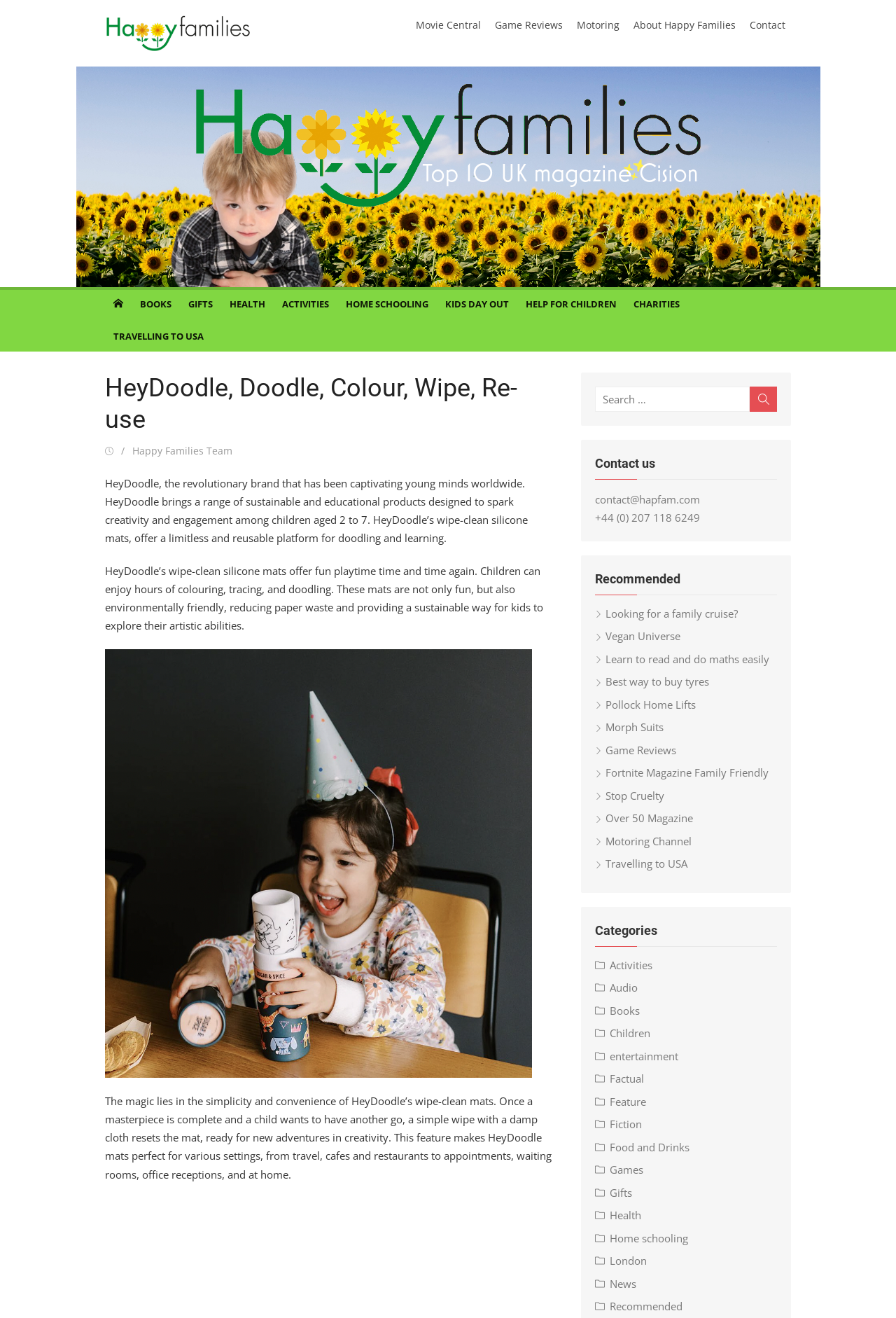Show the bounding box coordinates for the element that needs to be clicked to execute the following instruction: "Search for something". Provide the coordinates in the form of four float numbers between 0 and 1, i.e., [left, top, right, bottom].

[0.664, 0.293, 0.867, 0.312]